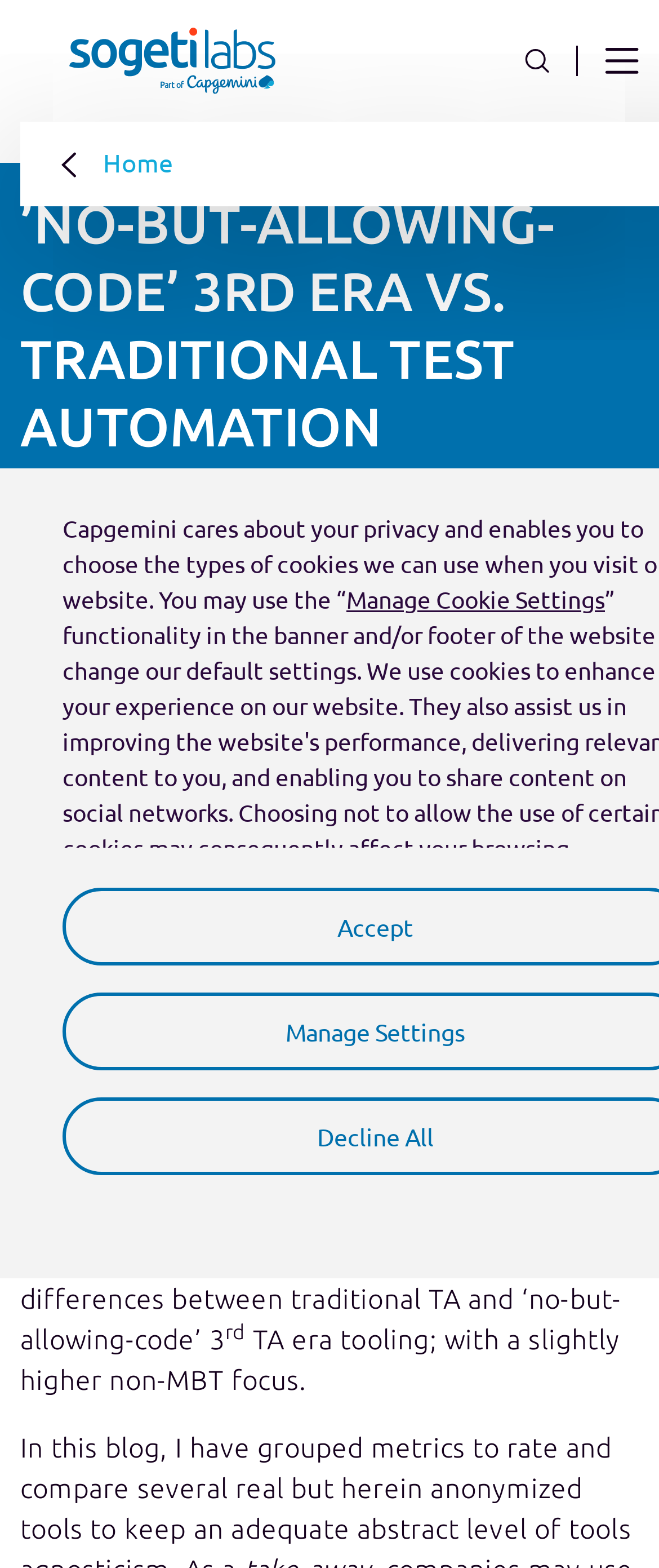What is the date of the blog post?
Refer to the screenshot and deliver a thorough answer to the question presented.

The date of the blog post can be found in the heading section, where it says 'February 11, 2022' in a heading element.